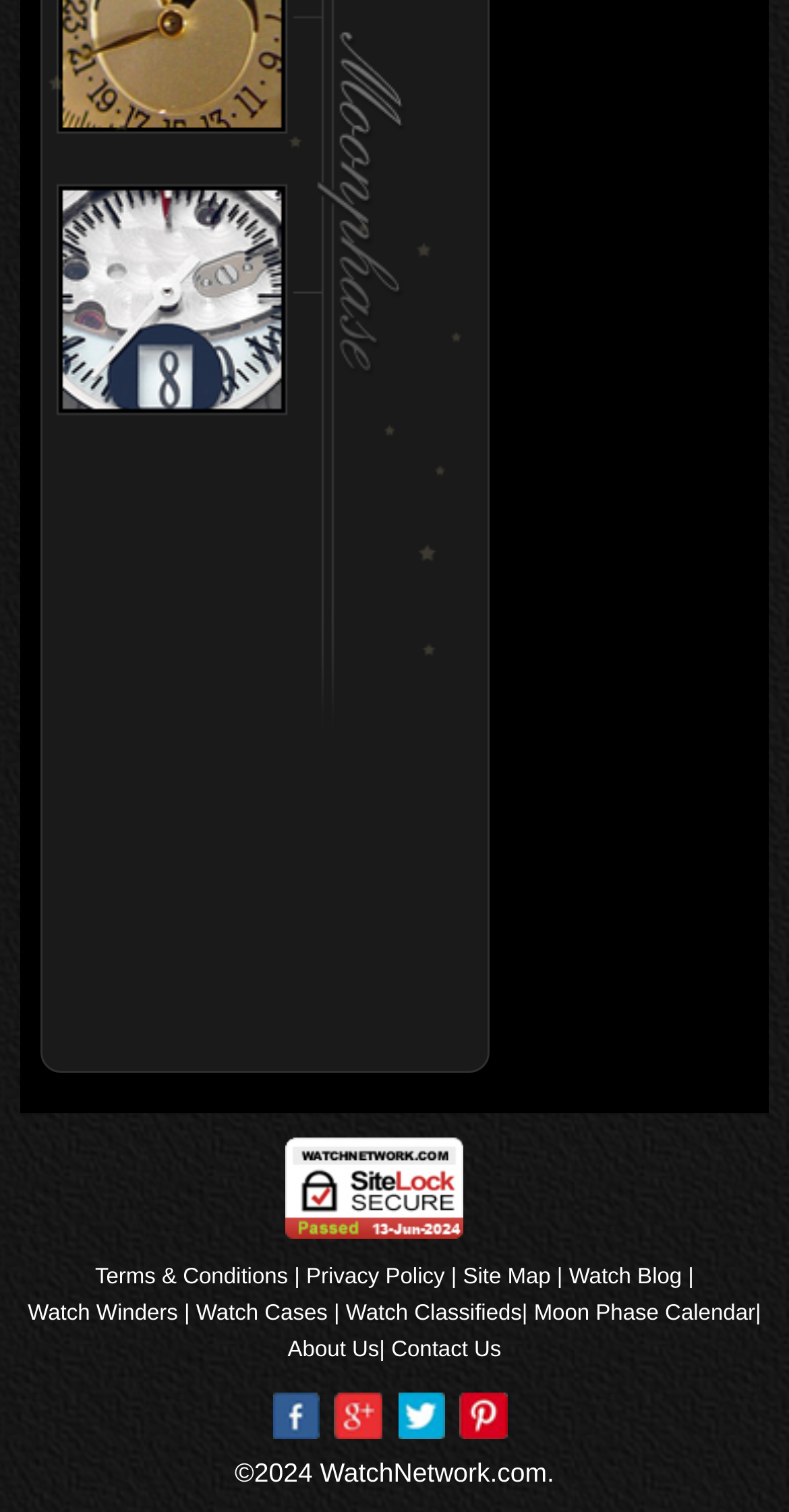Please identify the bounding box coordinates of the clickable area that will fulfill the following instruction: "Go to Terms & Conditions". The coordinates should be in the format of four float numbers between 0 and 1, i.e., [left, top, right, bottom].

[0.121, 0.837, 0.365, 0.853]